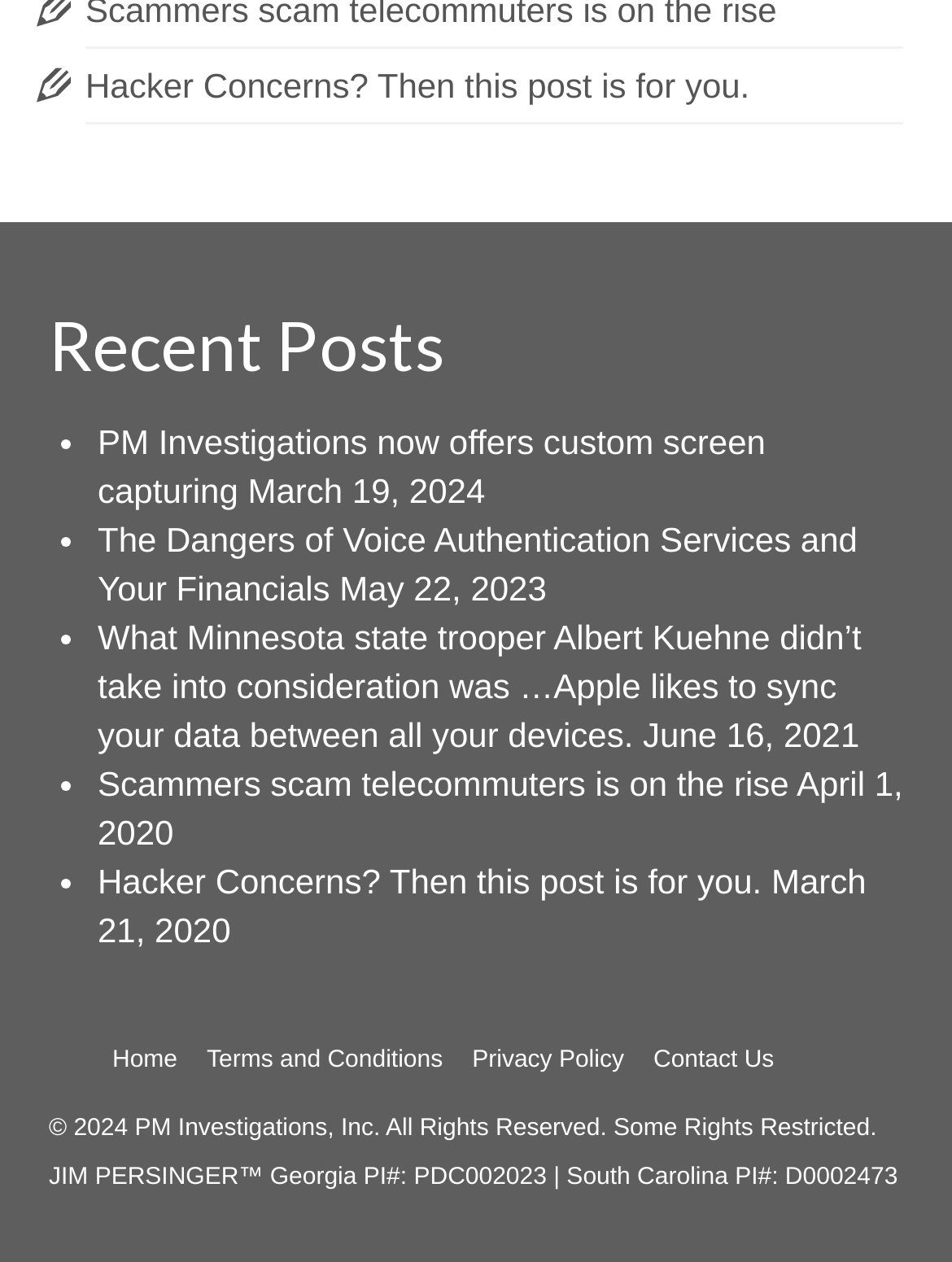Bounding box coordinates are given in the format (top-left x, top-left y, bottom-right x, bottom-right y). All values should be floating point numbers between 0 and 1. Provide the bounding box coordinate for the UI element described as: Home

[0.103, 0.814, 0.202, 0.868]